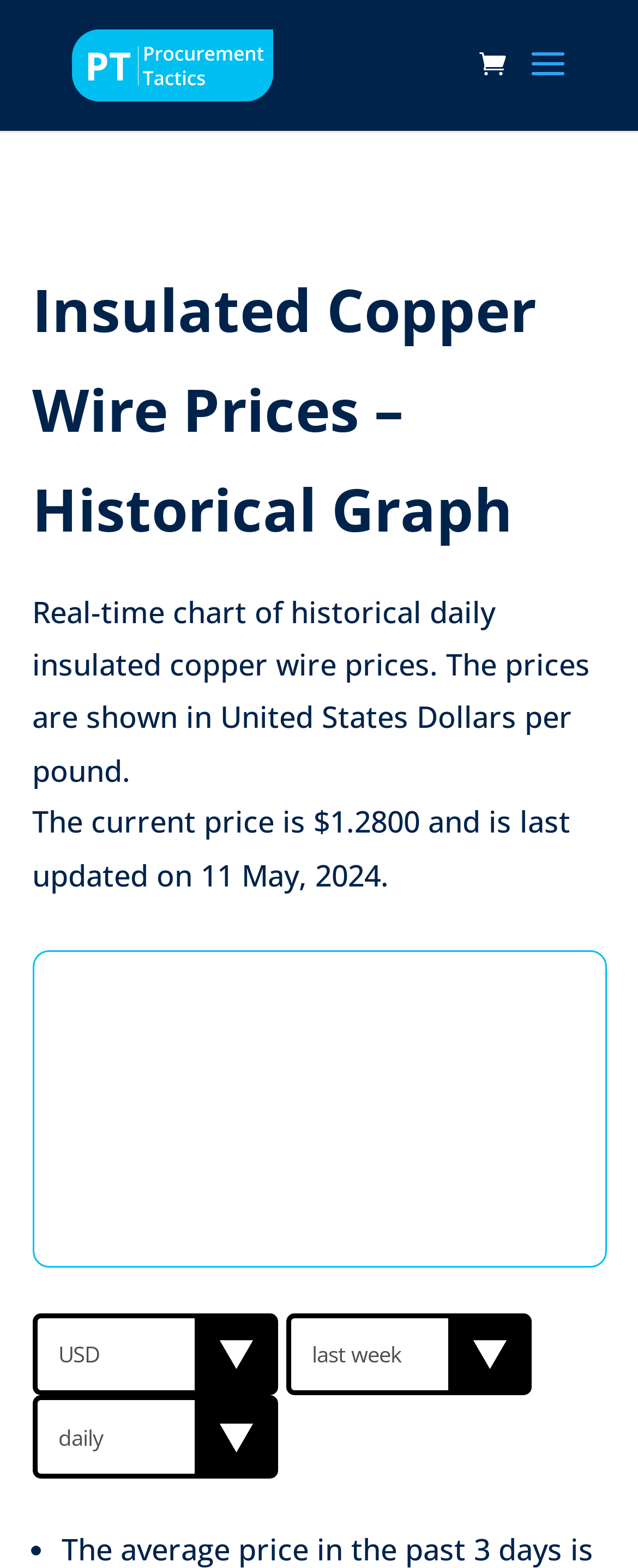Using the webpage screenshot, locate the HTML element that fits the following description and provide its bounding box: "alt="Procurement Tactics"".

[0.113, 0.027, 0.427, 0.052]